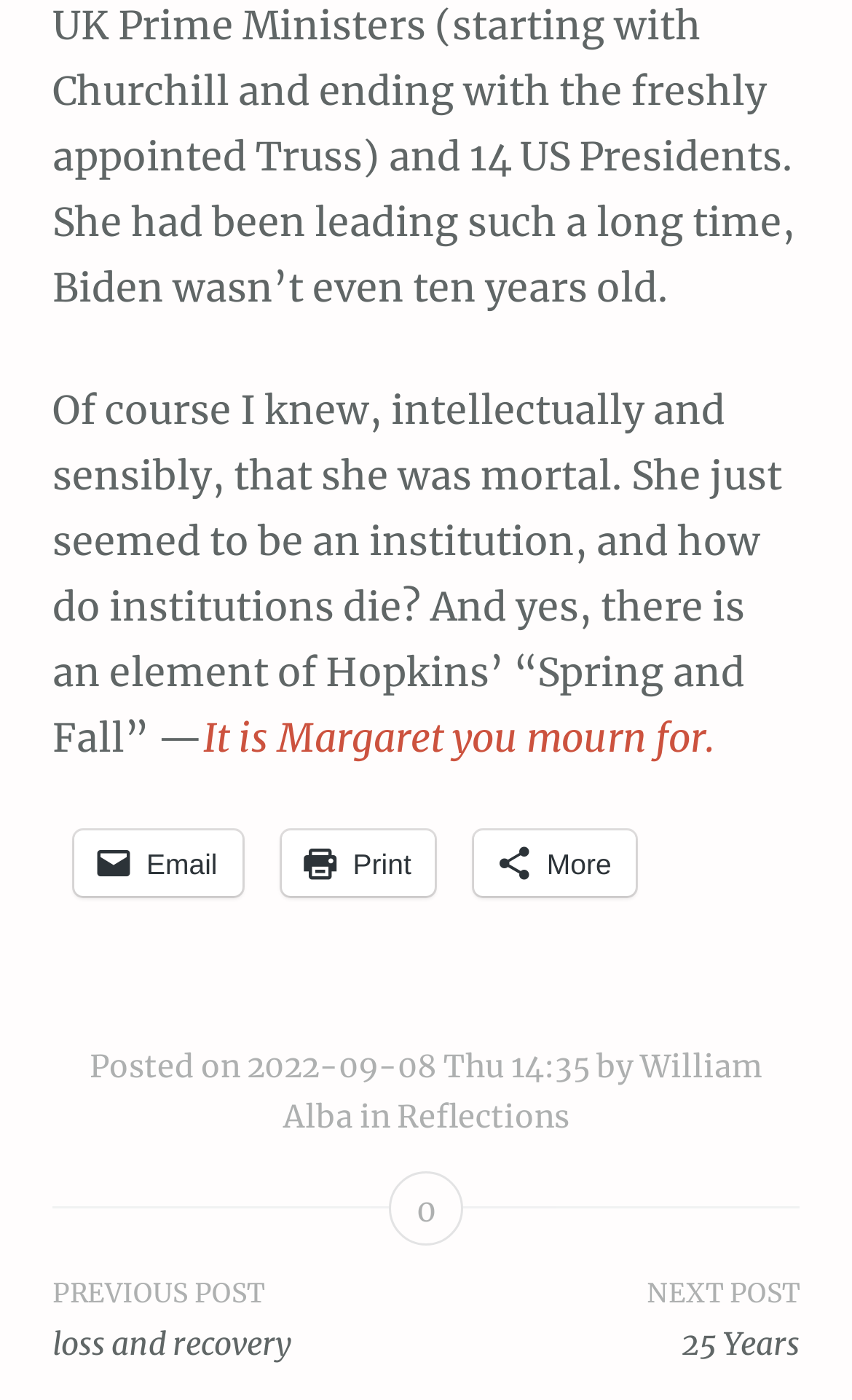Determine the bounding box for the HTML element described here: "William Alba". The coordinates should be given as [left, top, right, bottom] with each number being a float between 0 and 1.

[0.332, 0.747, 0.895, 0.812]